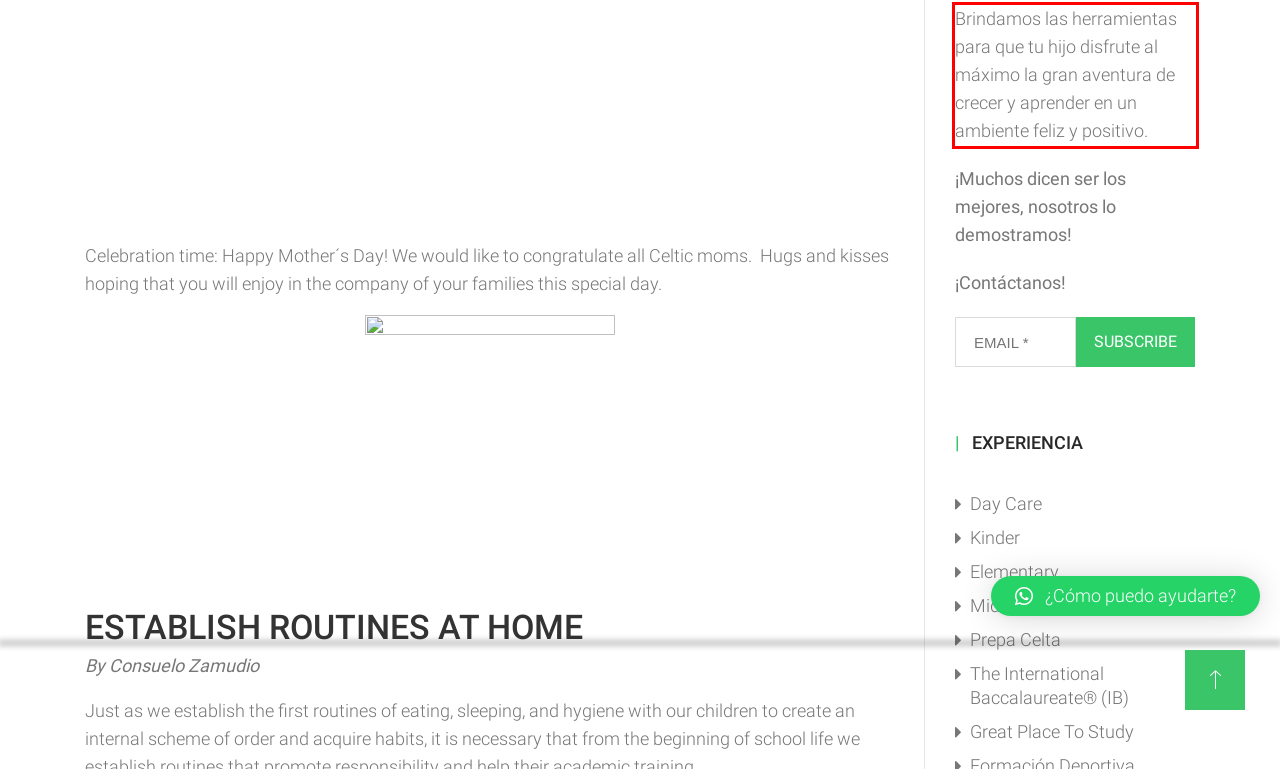Using the provided webpage screenshot, recognize the text content in the area marked by the red bounding box.

Brindamos las herramientas para que tu hijo disfrute al máximo la gran aventura de crecer y aprender en un ambiente feliz y positivo.